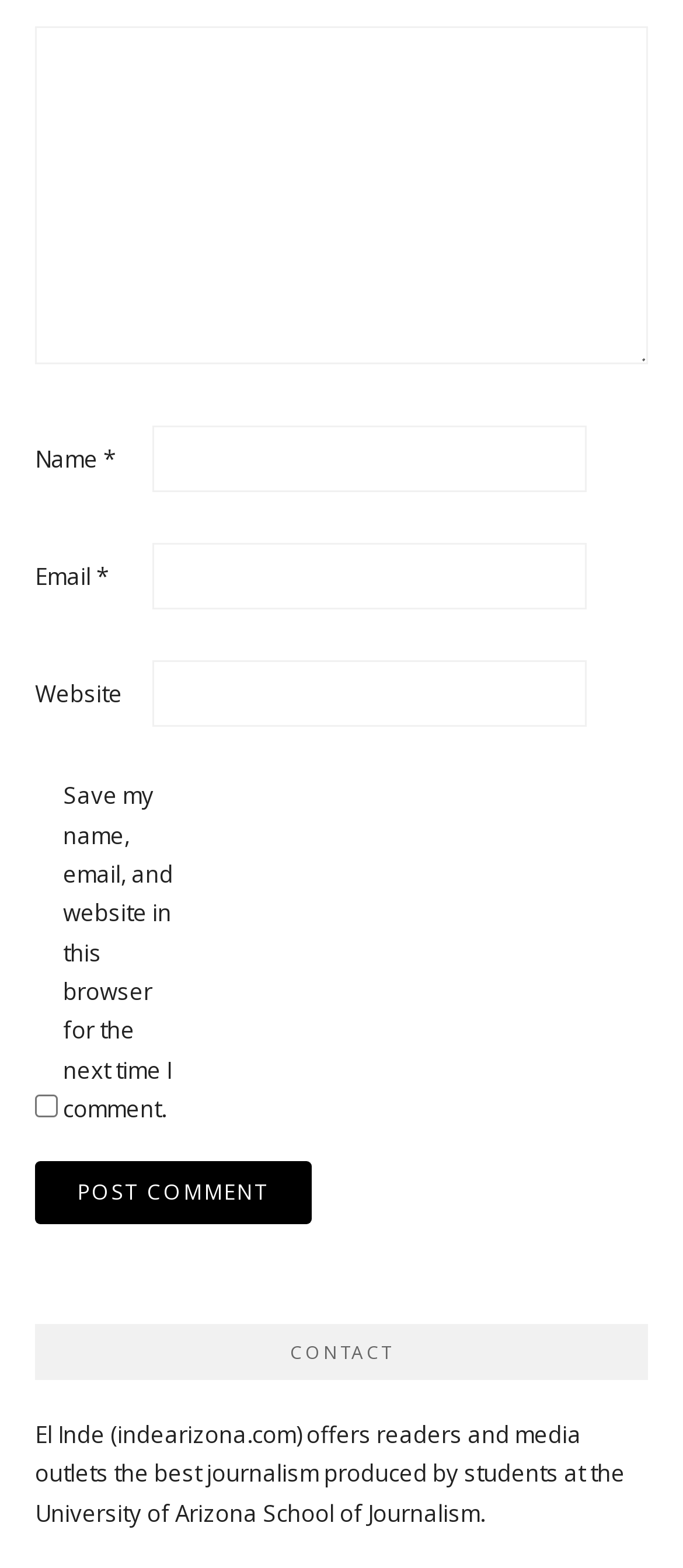Locate the bounding box coordinates of the clickable area to execute the instruction: "Visit the University of Arizona School of Journalism website". Provide the coordinates as four float numbers between 0 and 1, represented as [left, top, right, bottom].

[0.051, 0.955, 0.703, 0.975]